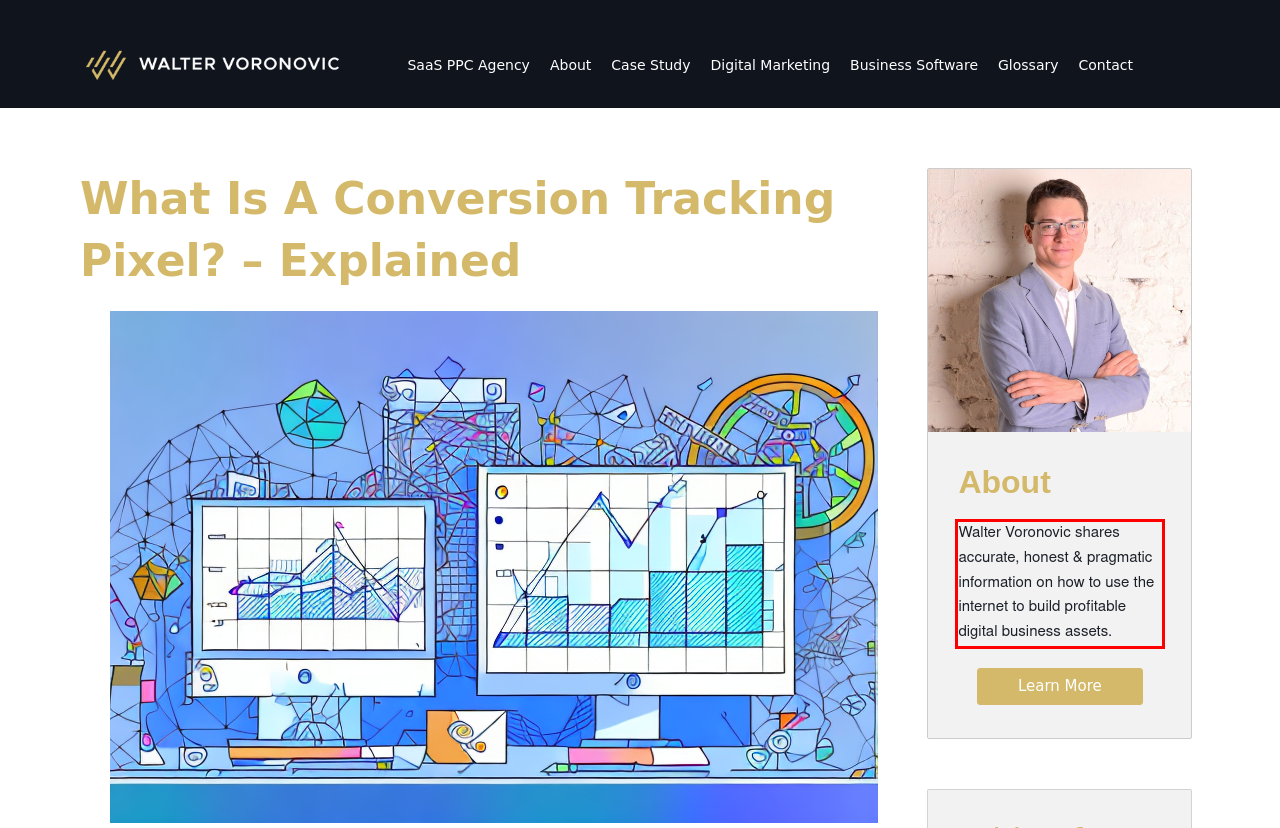Using the provided webpage screenshot, identify and read the text within the red rectangle bounding box.

Walter Voronovic shares accurate, honest & pragmatic information on how to use the internet to build profitable digital business assets.